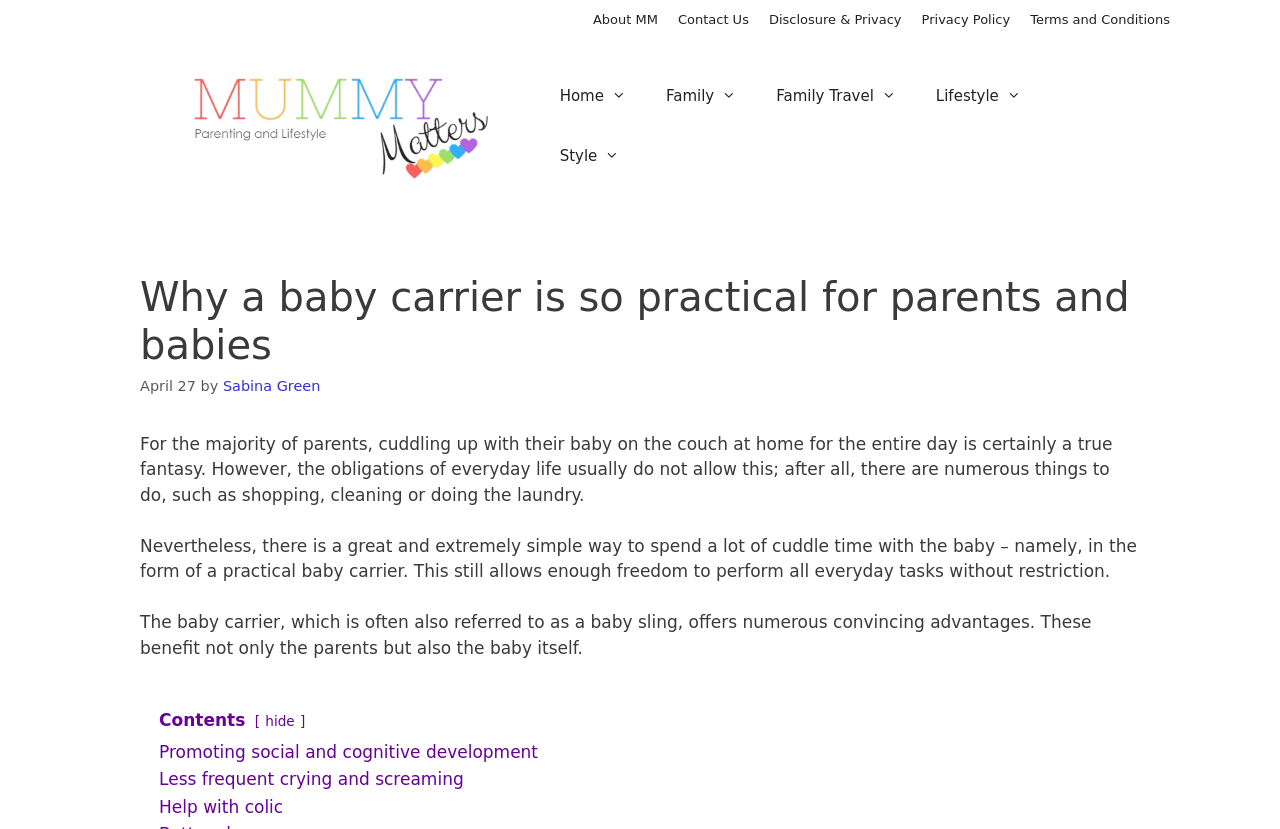What is the author of the article?
Using the details shown in the screenshot, provide a comprehensive answer to the question.

I determined the author of the article by looking at the link element, which contains the text 'Sabina Green'. This suggests that Sabina Green is the author of the article.